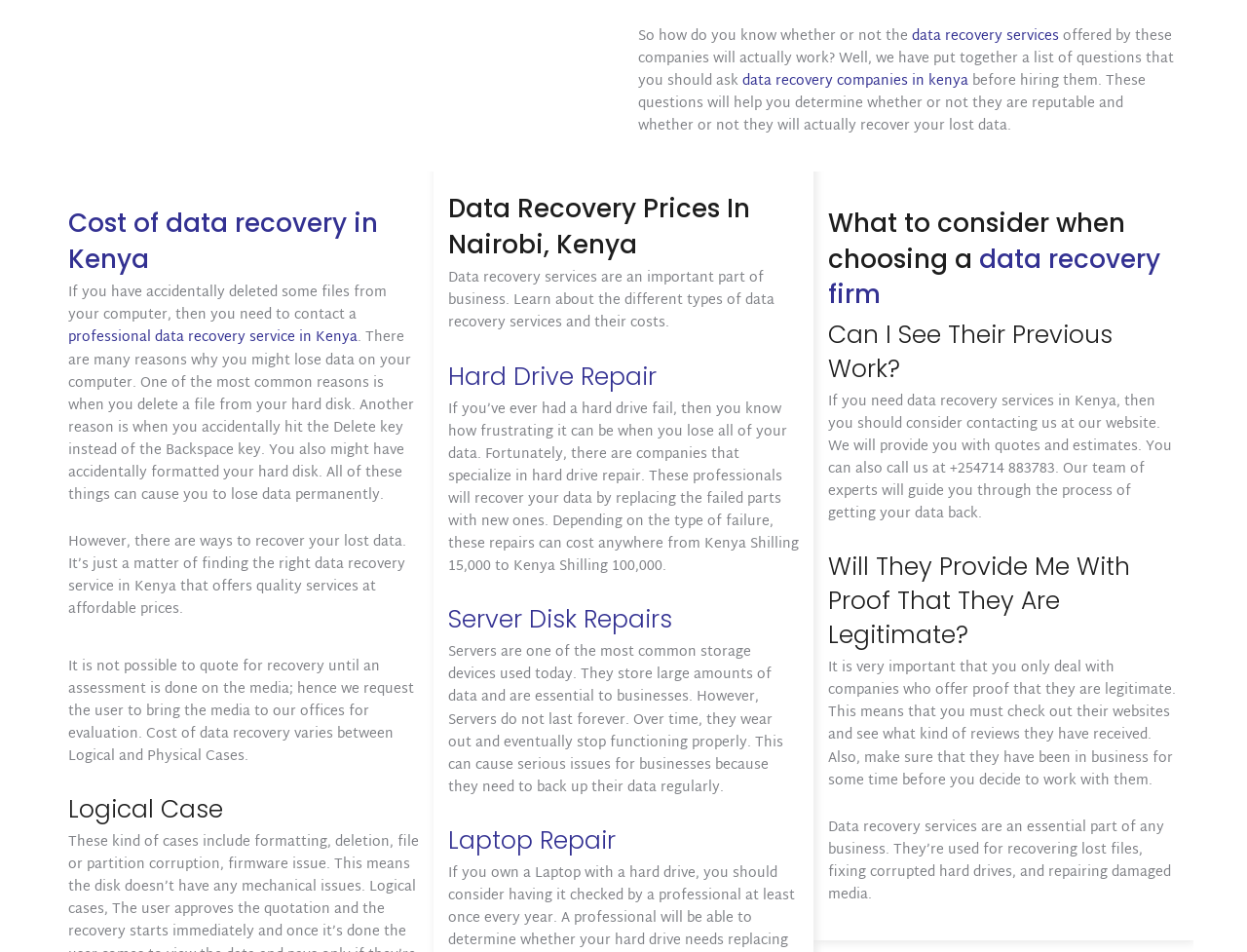Determine the bounding box coordinates for the HTML element described here: "data recovery firm".

[0.664, 0.254, 0.93, 0.328]